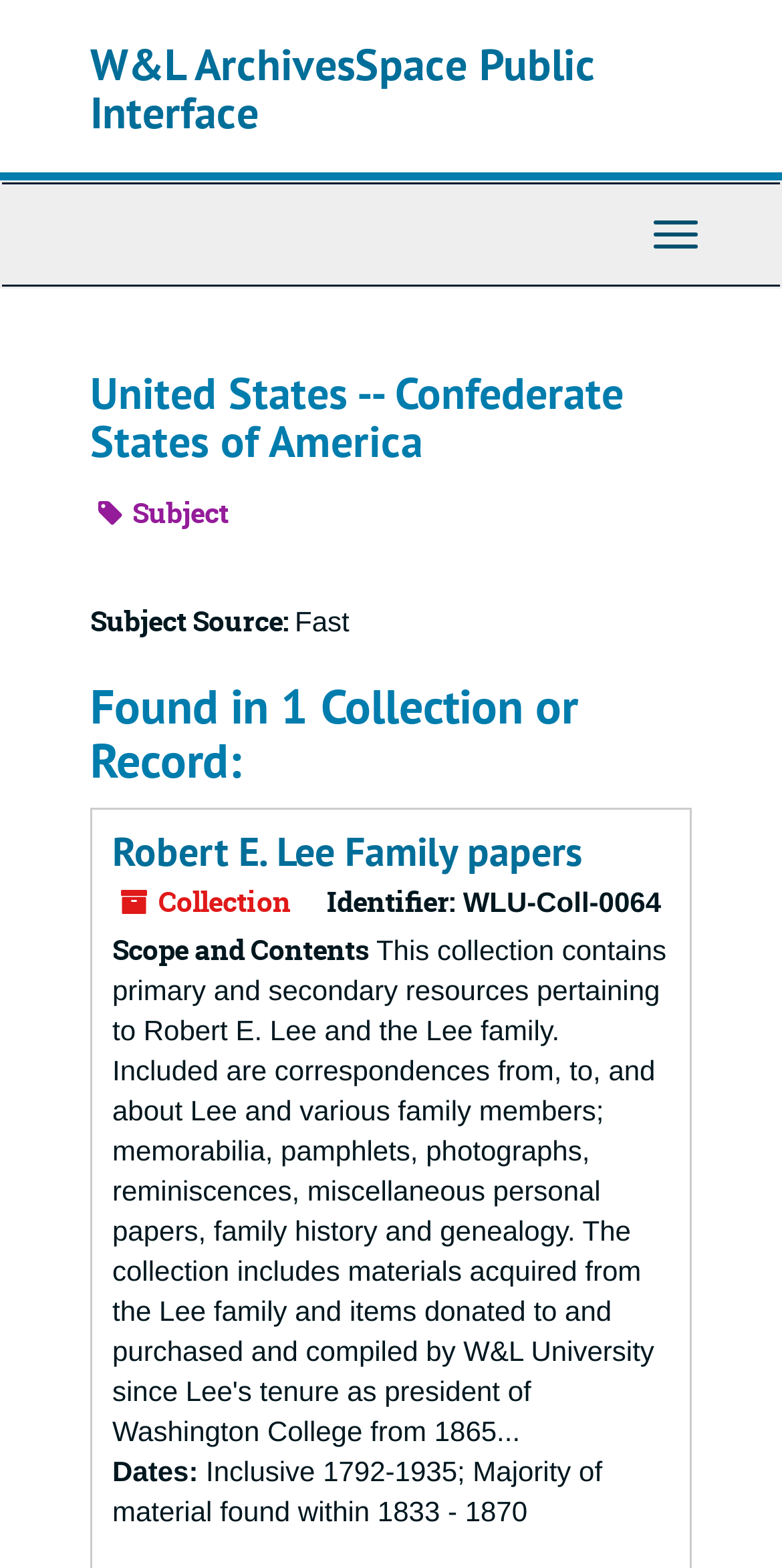Generate a comprehensive description of the webpage.

The webpage is about the archives of the Confederate States of America, specifically the Robert E. Lee Family papers. At the top, there is a heading that reads "W&L ArchivesSpace Public Interface" which is also a clickable link. Below this, there is a top-level navigation bar that spans the entire width of the page.

On the left side of the page, there is a heading that reads "United States -- Confederate States of America". Below this, there are several sections of text and links. The first section is labeled "Subject" and has a subheading "Subject Source:" with a dropdown option labeled "Fast". 

Further down, there is a heading that reads "Found in 1 Collection or Record:" followed by a heading that reads "Robert E. Lee Family papers", which is also a clickable link. To the right of this, there is a section labeled "Collection" with an identifier "WLU-Coll-0064". 

Below this, there are several sections of text, including "Scope and Contents" and "Dates:", which provides information about the dates of the material, ranging from 1792 to 1935, with the majority of the material found between 1833 and 1870.